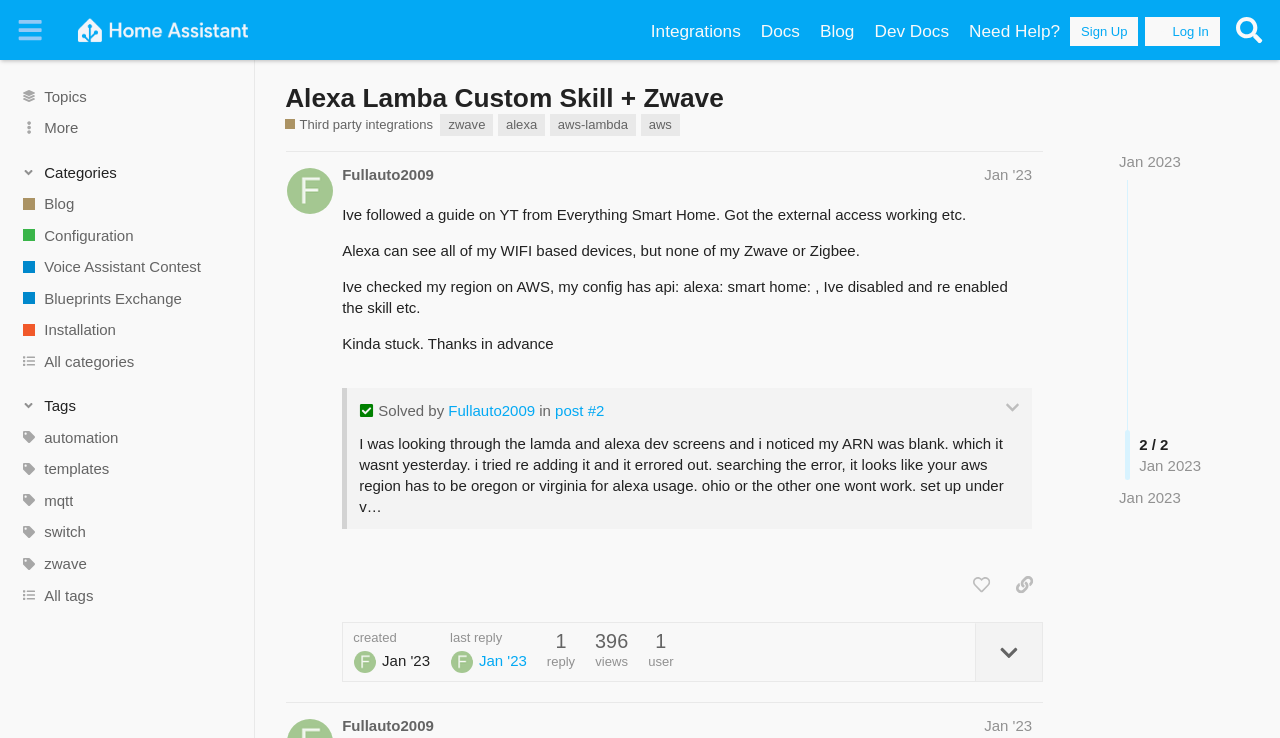Specify the bounding box coordinates of the area to click in order to execute this command: 'Search for topics'. The coordinates should consist of four float numbers ranging from 0 to 1, and should be formatted as [left, top, right, bottom].

[0.959, 0.012, 0.992, 0.07]